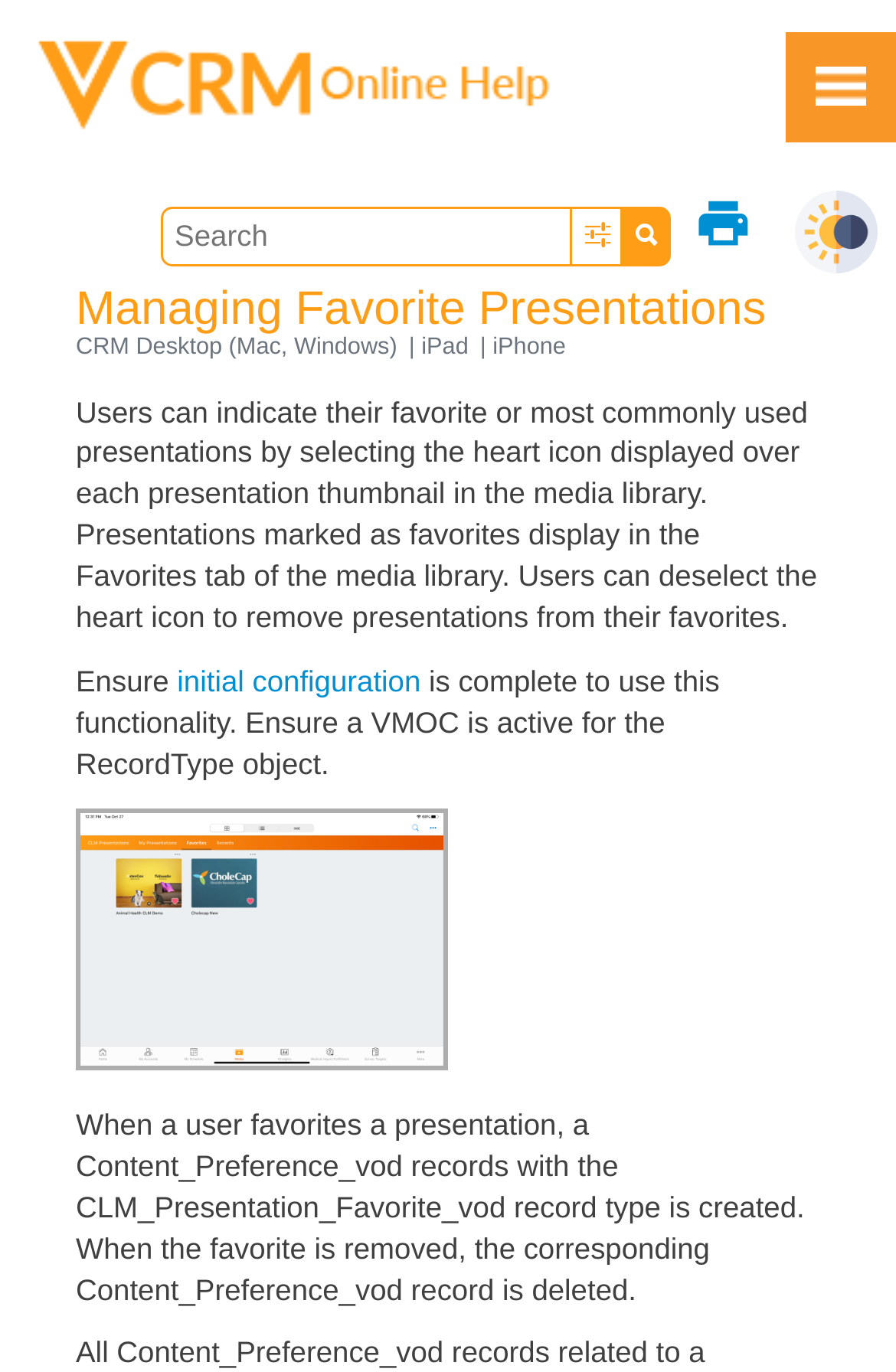Locate the bounding box of the user interface element based on this description: "aria-describedby="emailHelp" name="email" placeholder="Email"".

[0.028, 0.27, 0.972, 0.348]